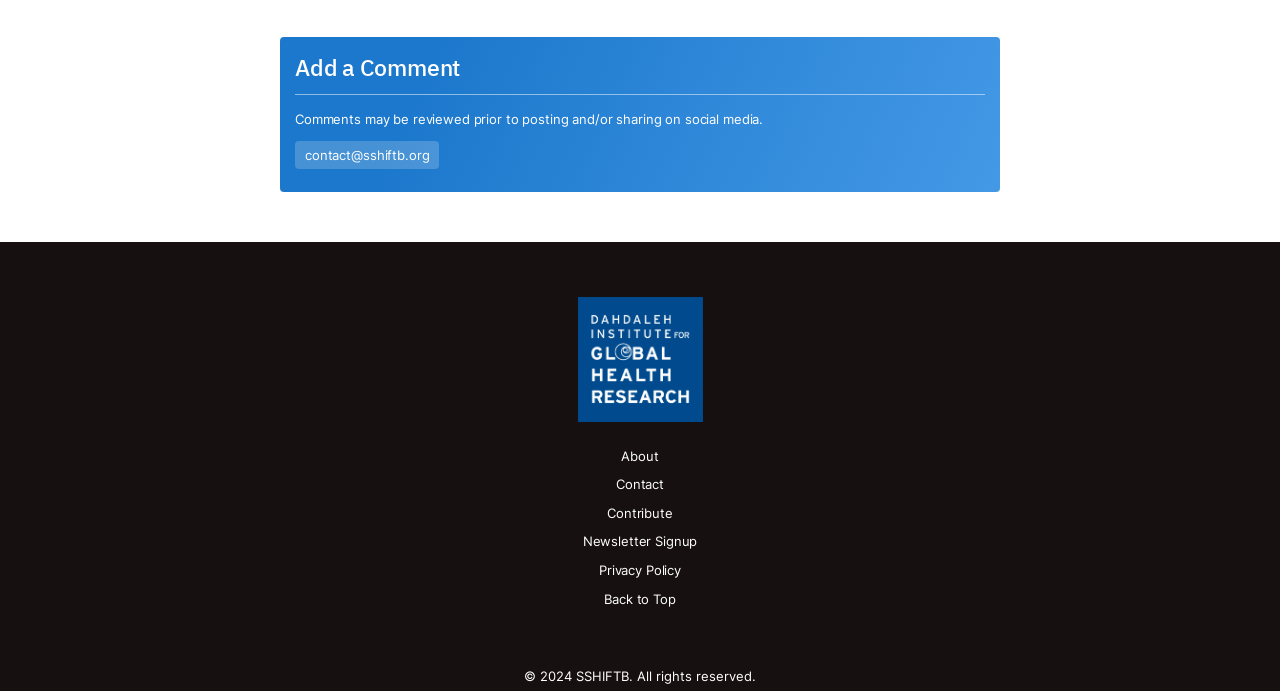What is the year of copyright for SSHIFTB?
Answer the question with a thorough and detailed explanation.

The year of copyright for SSHIFTB is 2024, as indicated by the static text '© 2024 SSHIFTB. All rights reserved.' at the bottom of the webpage.